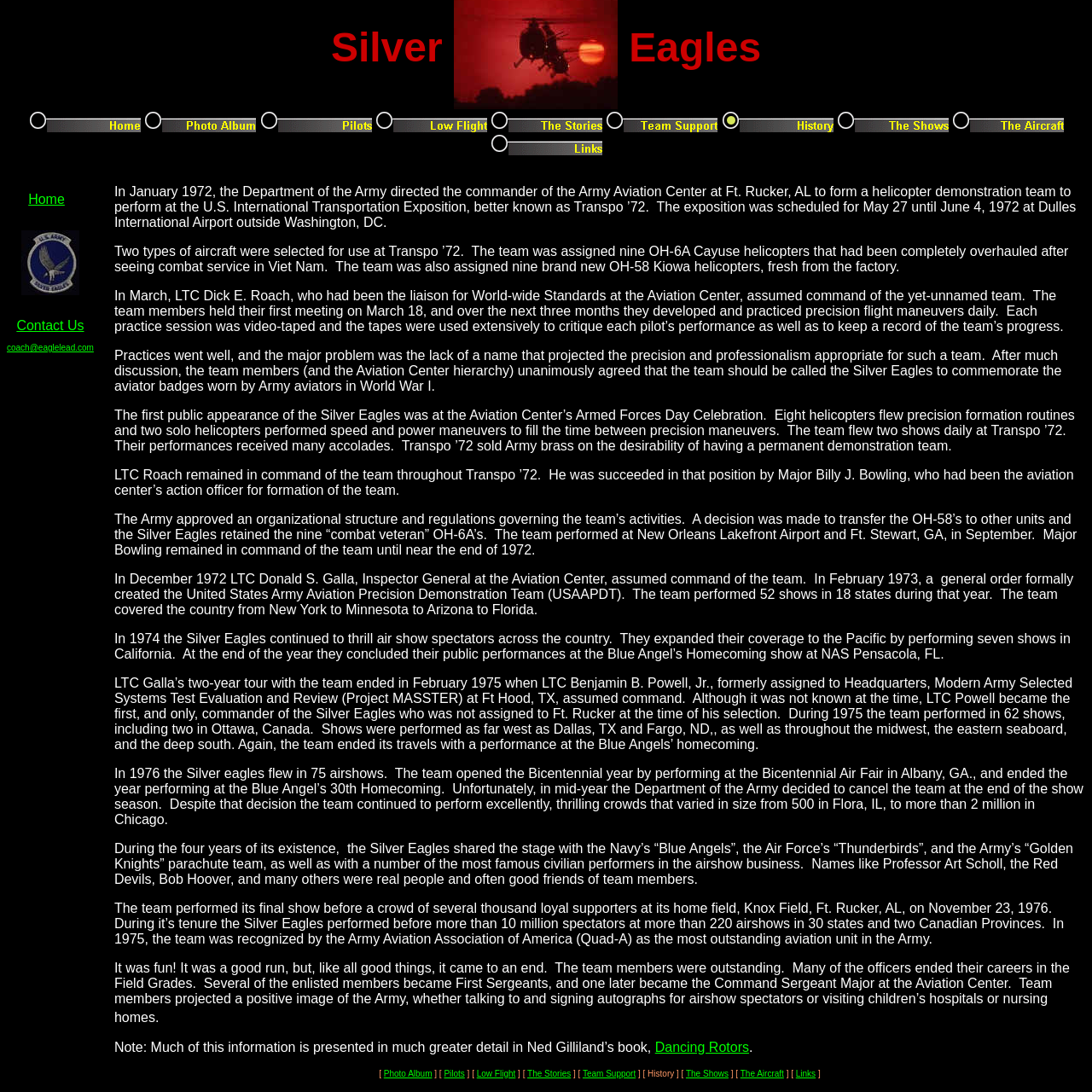Determine the bounding box coordinates of the clickable area required to perform the following instruction: "read about the history of Silver Eagles". The coordinates should be represented as four float numbers between 0 and 1: [left, top, right, bottom].

[0.105, 0.142, 0.994, 0.988]